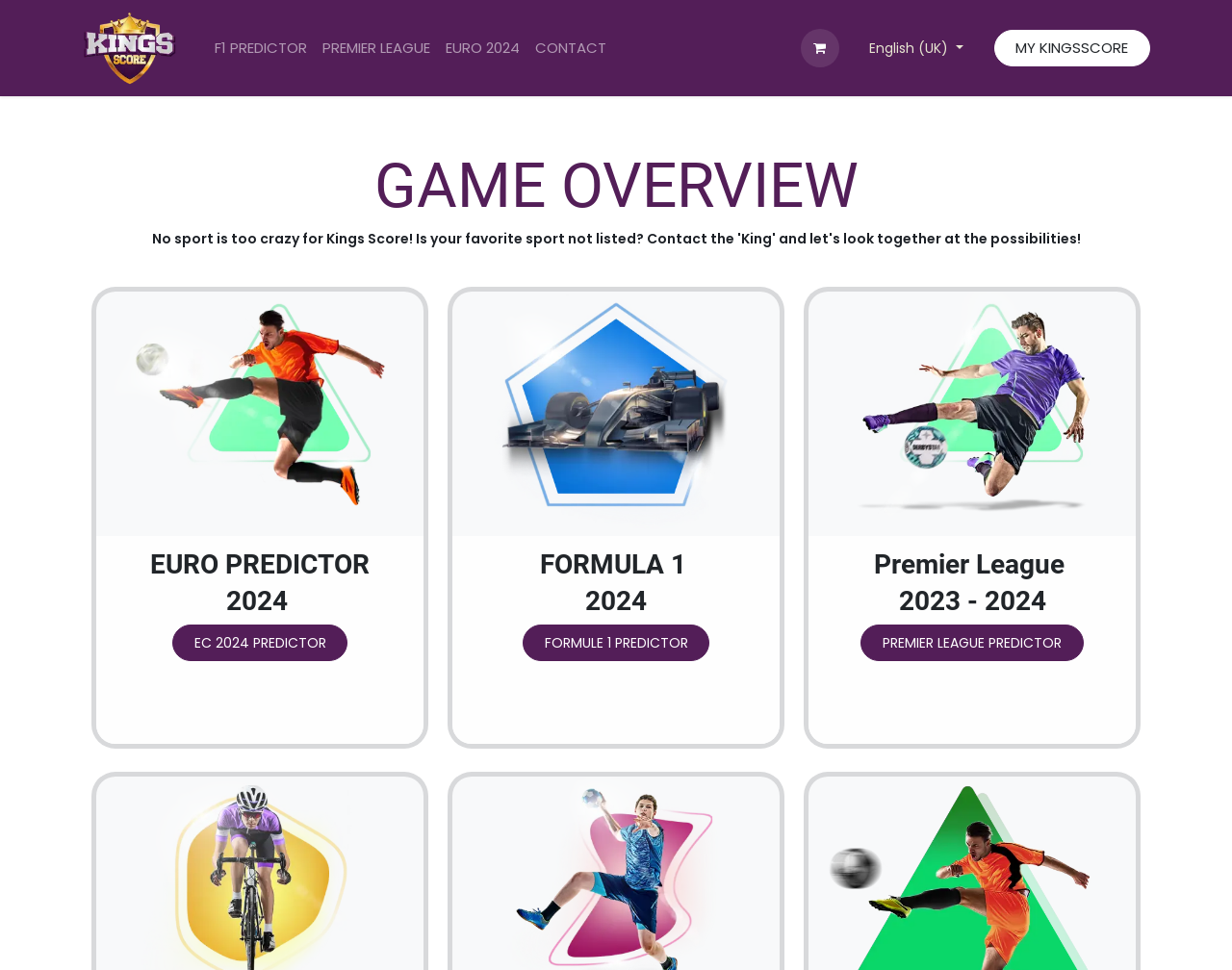Could you provide the bounding box coordinates for the portion of the screen to click to complete this instruction: "Check Gift Card Balance"?

None